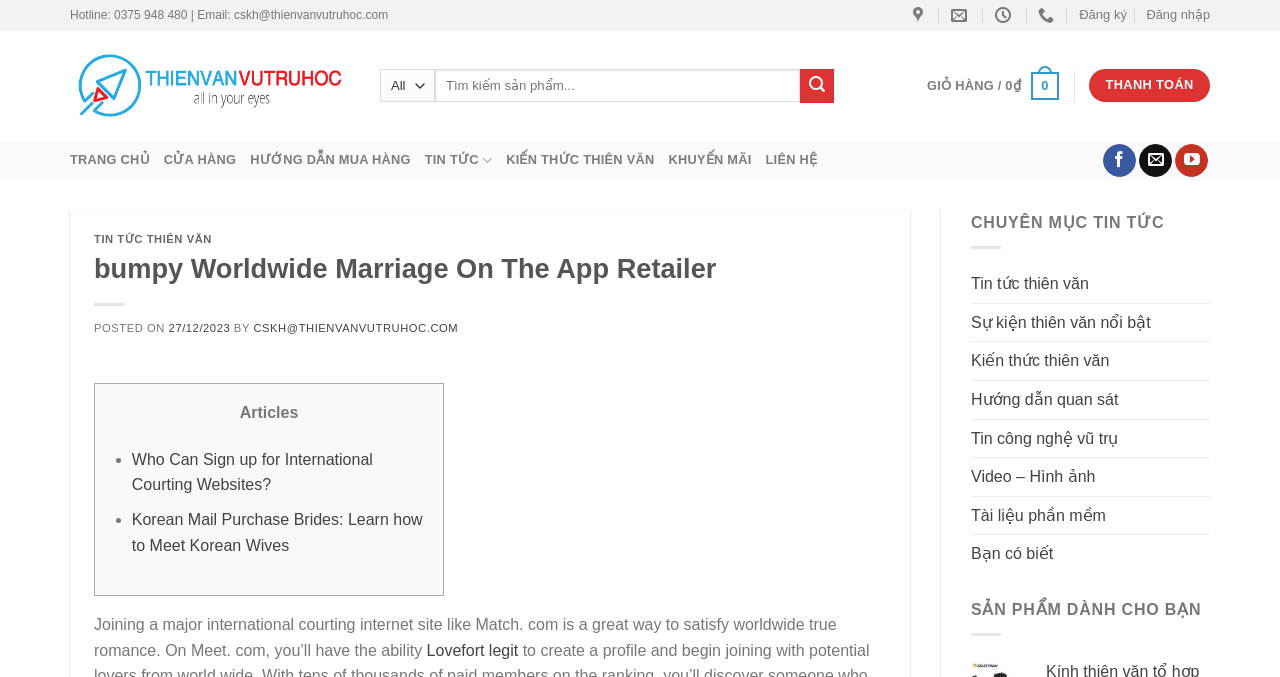Extract the bounding box for the UI element that matches this description: "title="Follow on Facebook"".

[0.862, 0.212, 0.888, 0.262]